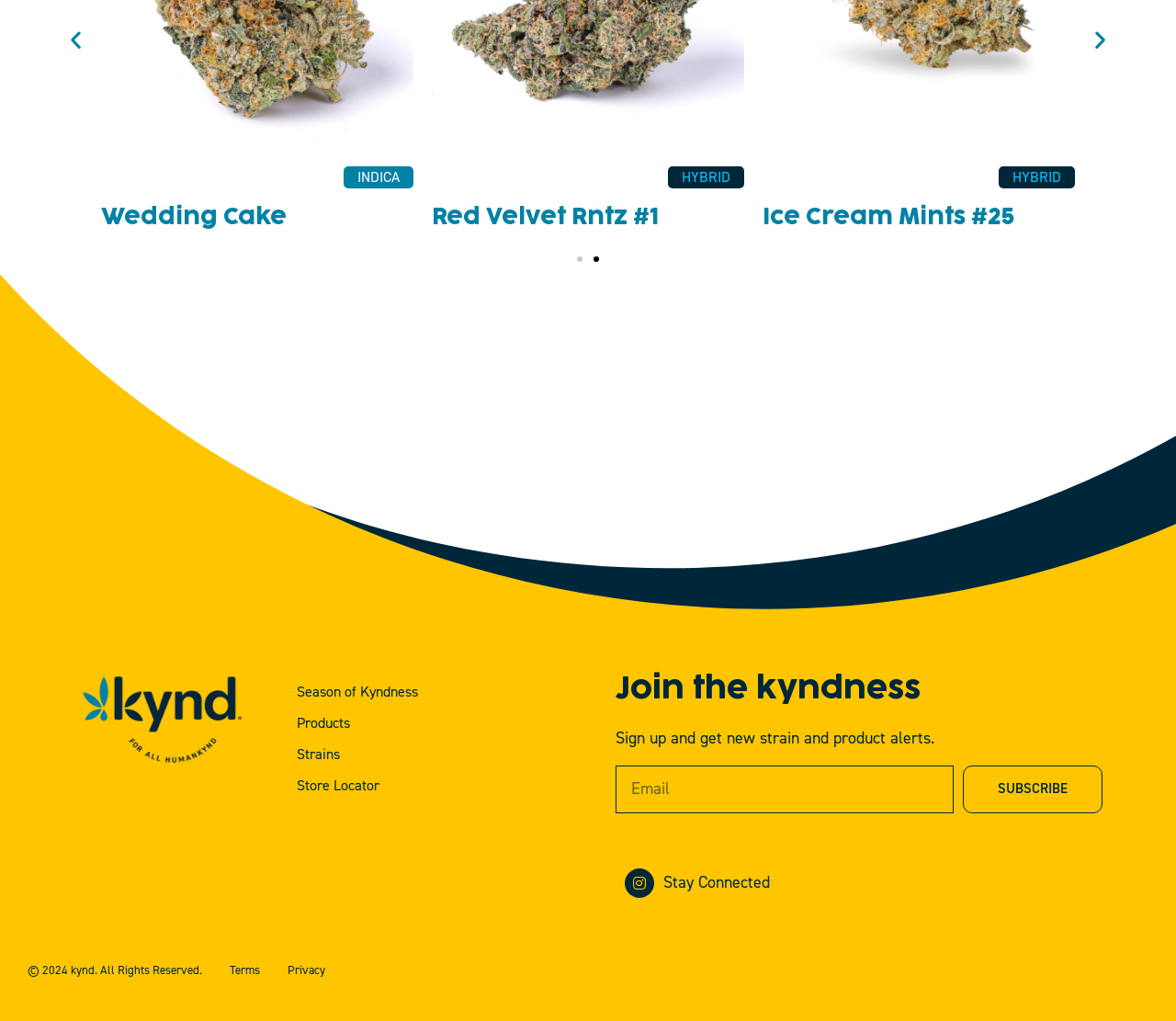Please mark the bounding box coordinates of the area that should be clicked to carry out the instruction: "Go to previous slide".

[0.055, 0.028, 0.074, 0.05]